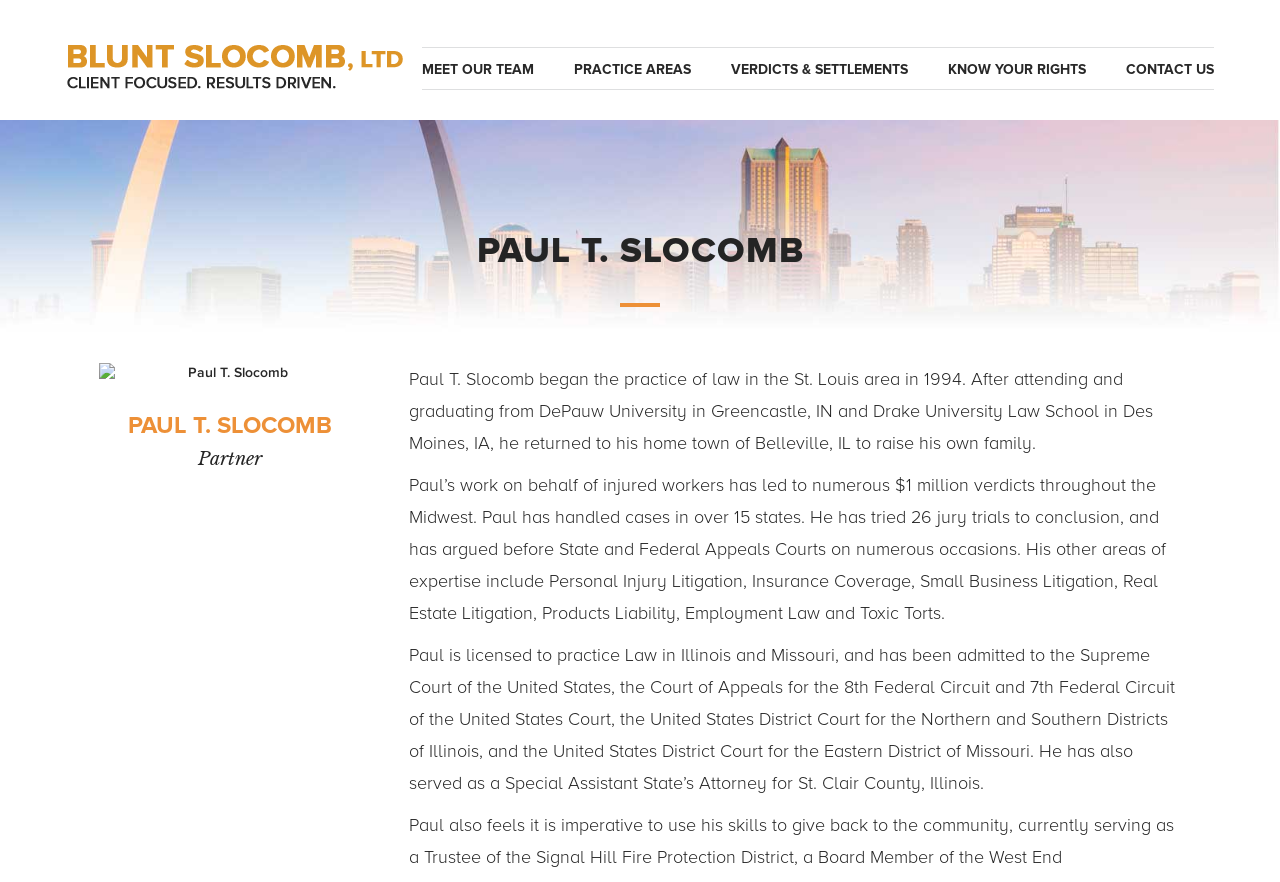In which two states is Paul T. Slocomb licensed to practice law?
Offer a detailed and full explanation in response to the question.

According to the webpage, Paul T. Slocomb is licensed to practice law in Illinois and Missouri, which is mentioned in the paragraph describing his credentials.